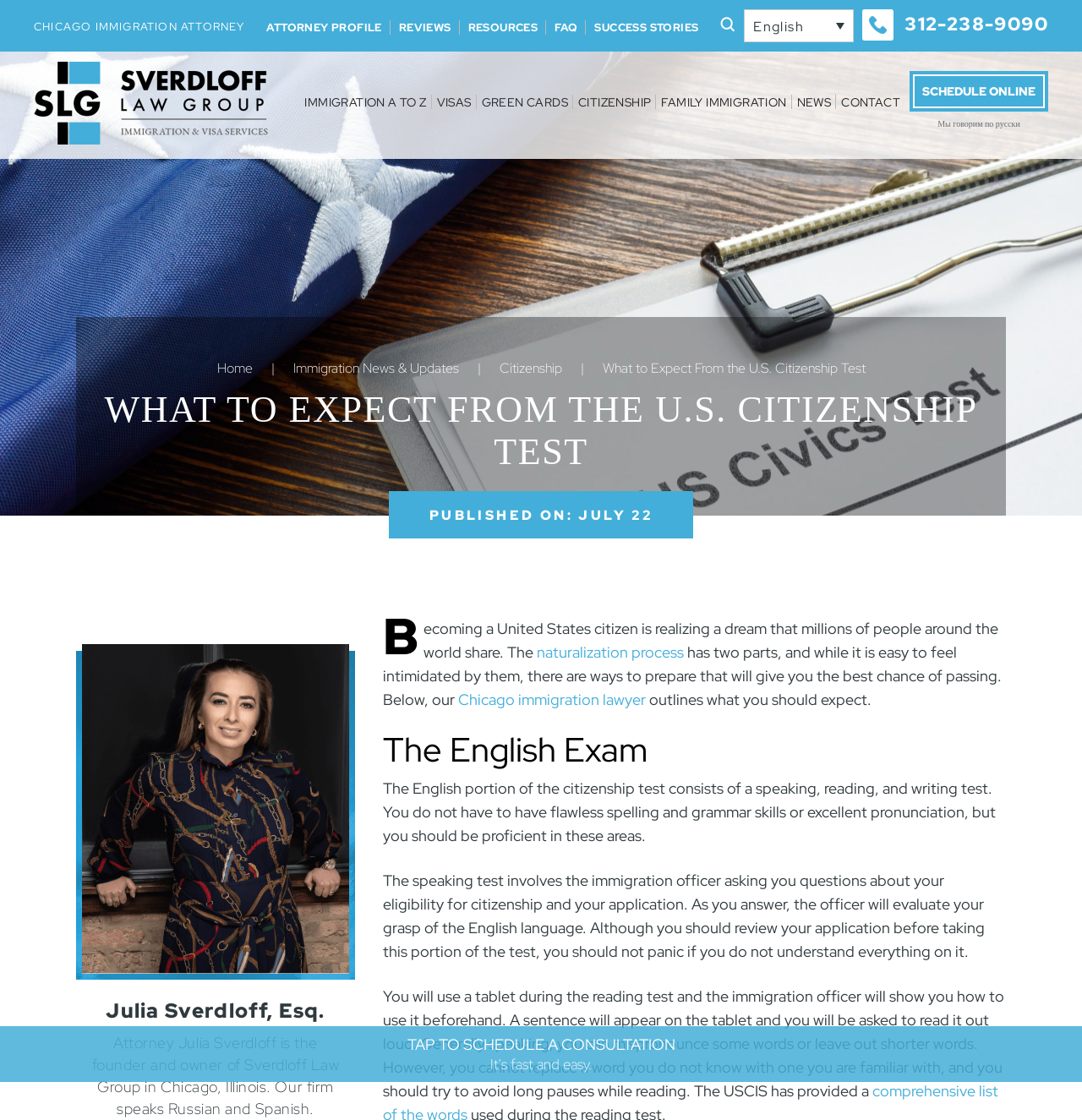Identify the bounding box coordinates for the UI element mentioned here: "tma@tma-cpas.com". Provide the coordinates as four float values between 0 and 1, i.e., [left, top, right, bottom].

None